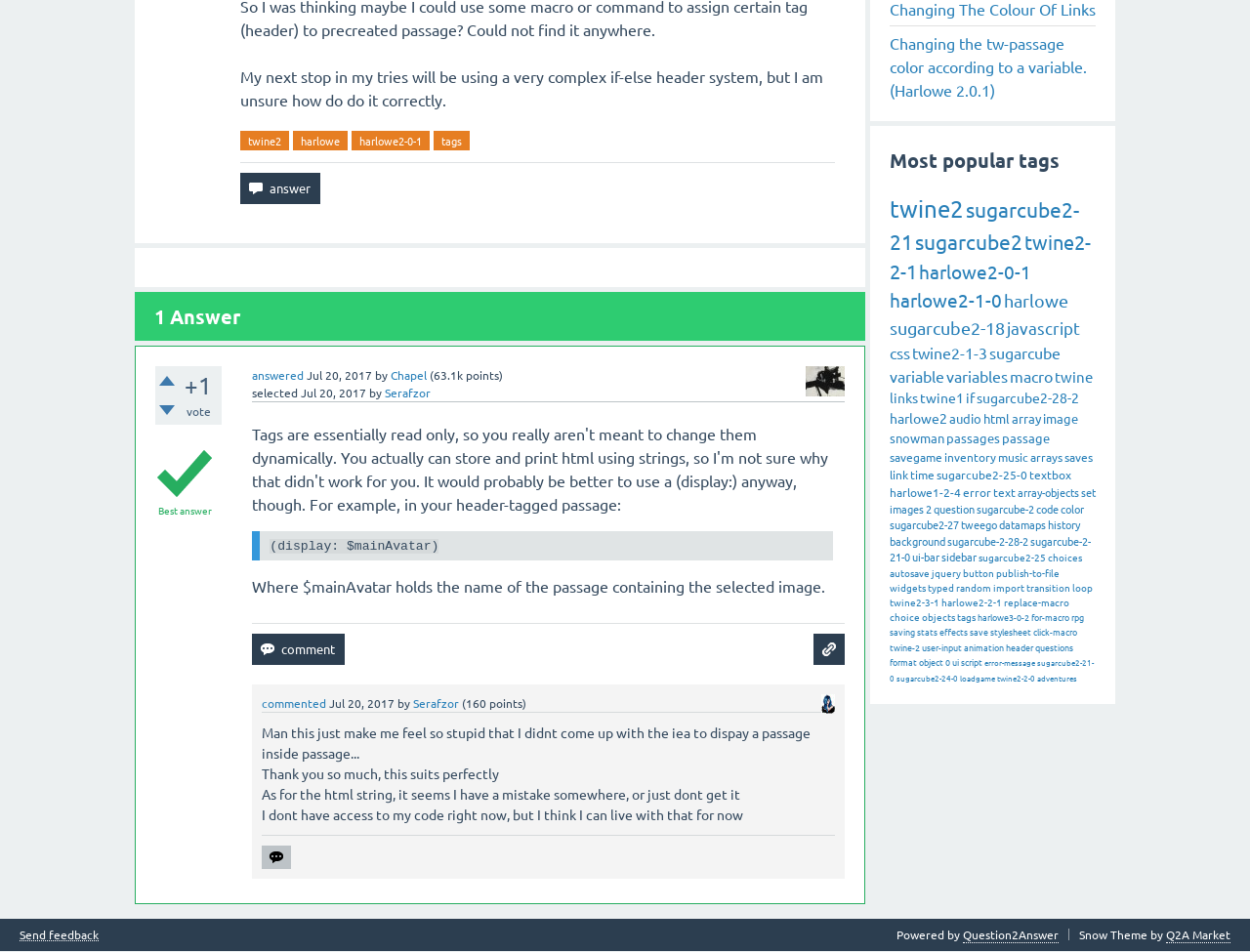Using the description: "Q2A Market", determine the UI element's bounding box coordinates. Ensure the coordinates are in the format of four float numbers between 0 and 1, i.e., [left, top, right, bottom].

[0.933, 0.974, 0.984, 0.991]